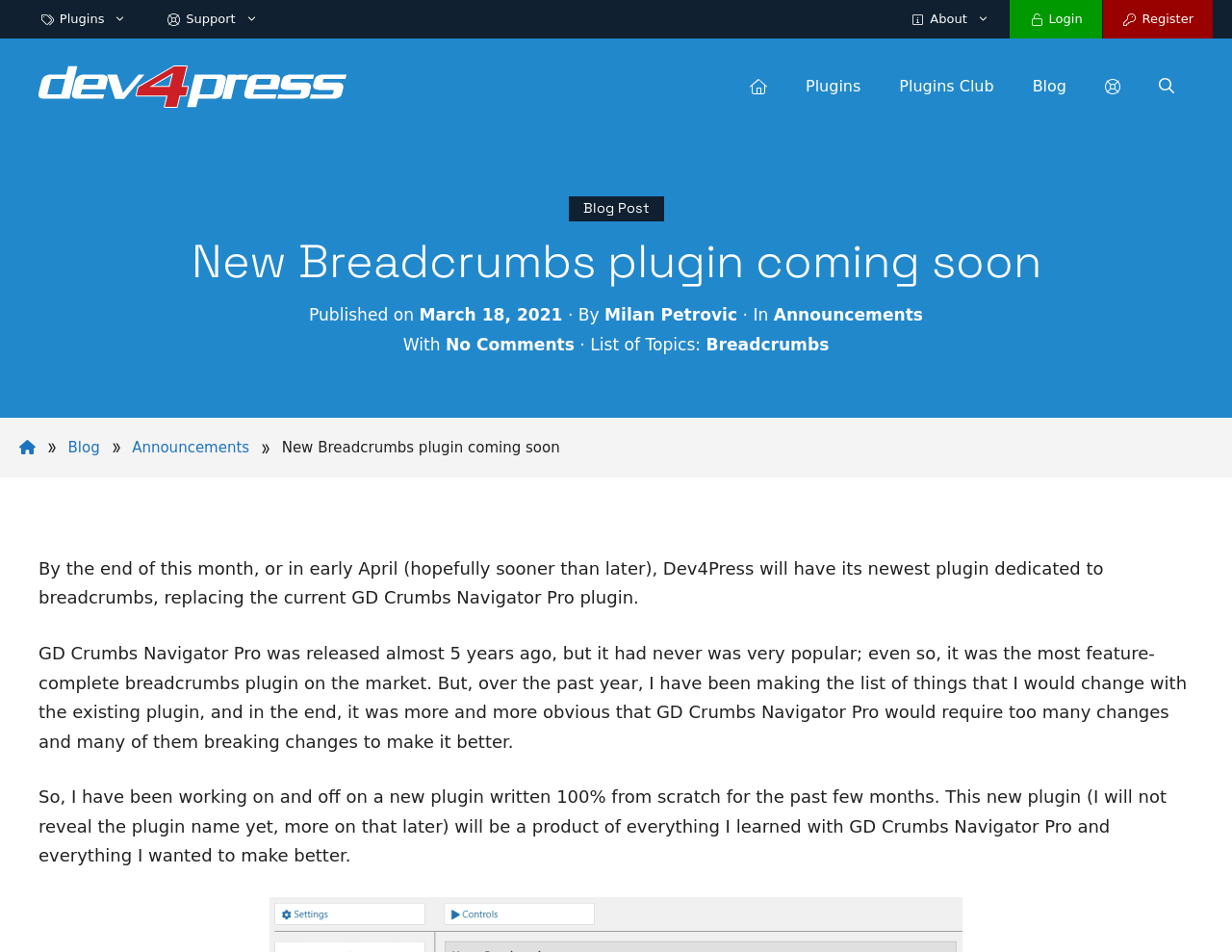Use a single word or phrase to answer the following:
How many links are in the primary navigation?

7